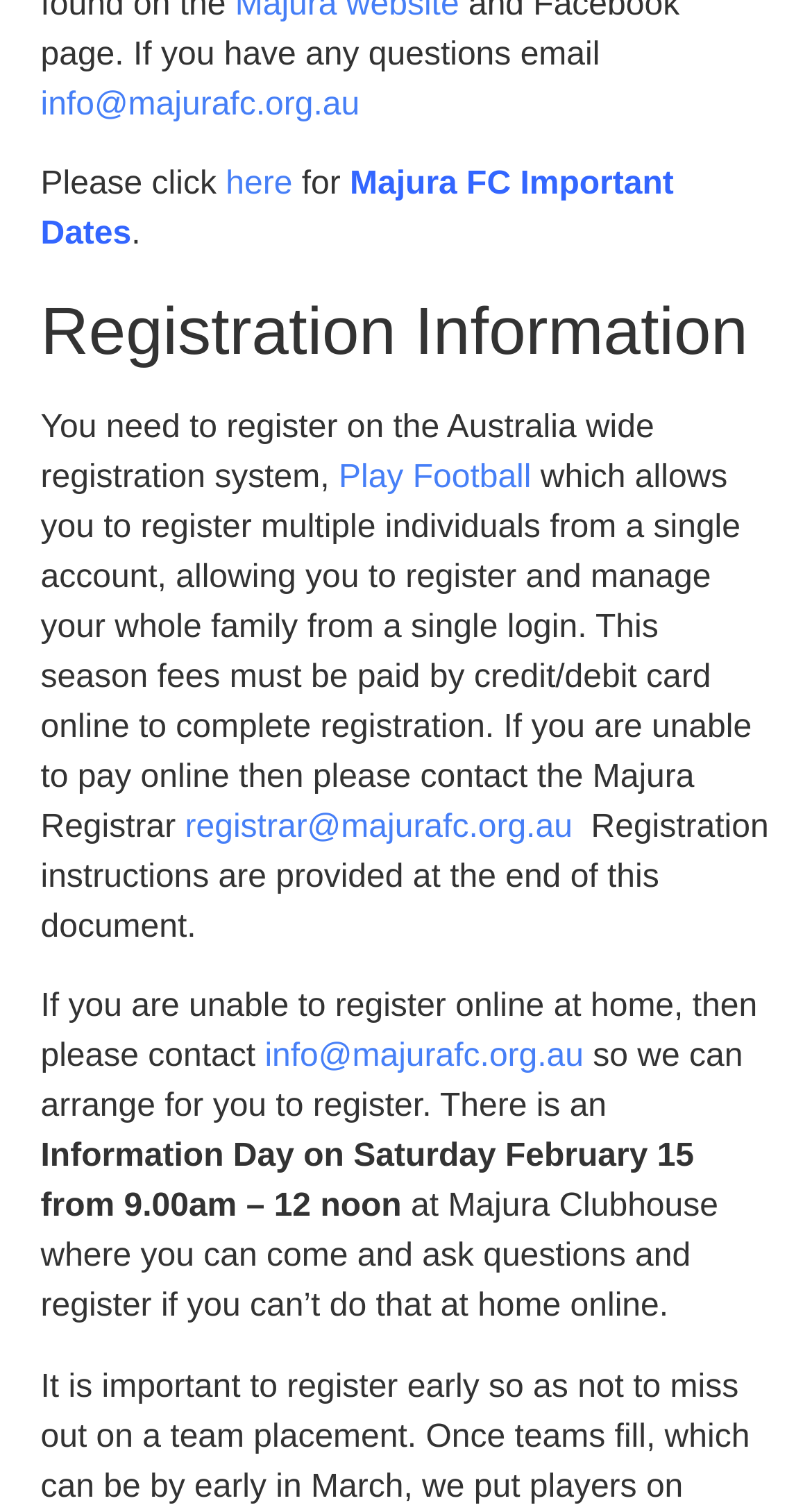Locate the bounding box of the UI element with the following description: "here".

[0.278, 0.11, 0.36, 0.134]